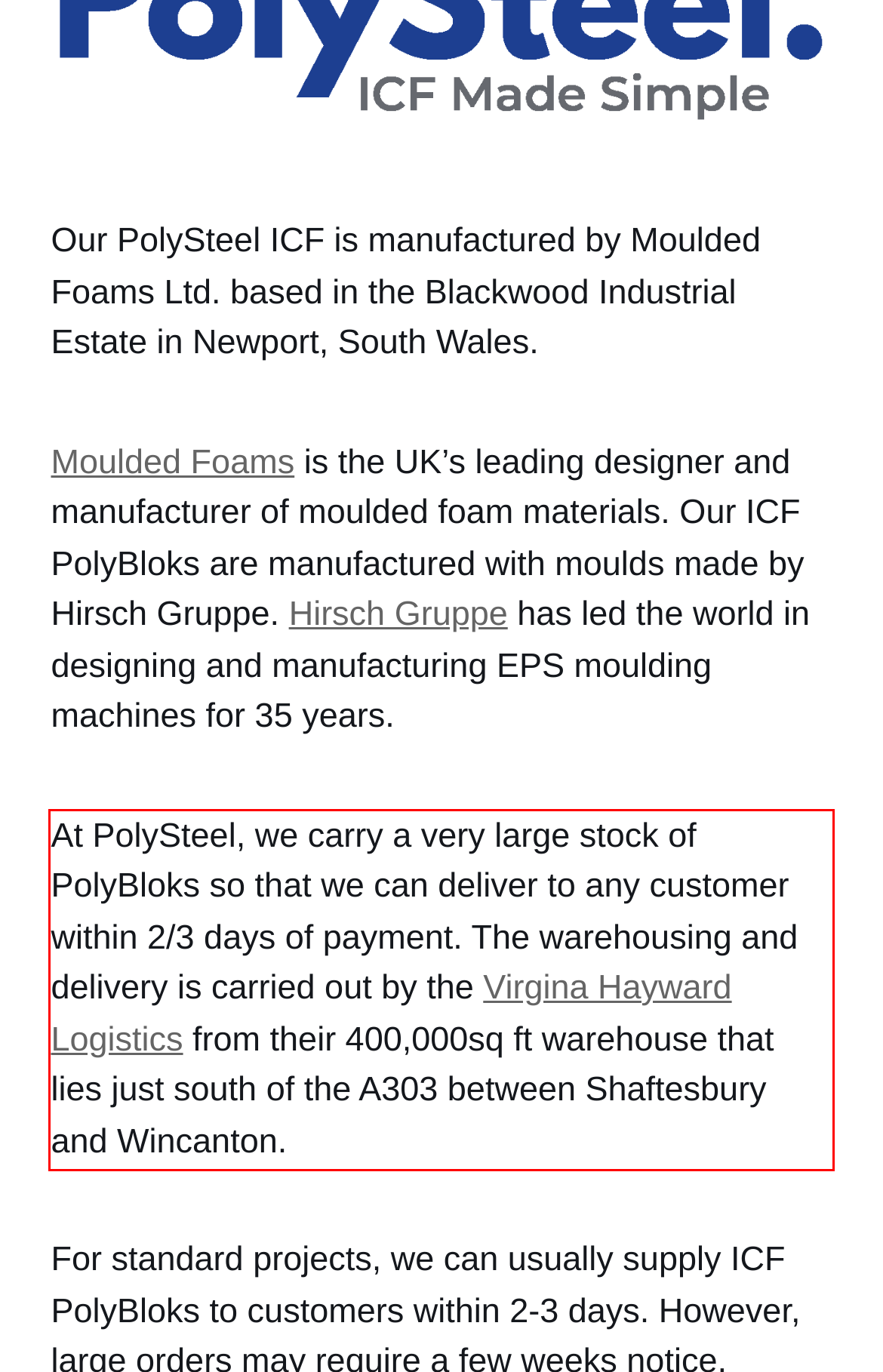Identify and extract the text within the red rectangle in the screenshot of the webpage.

At PolySteel, we carry a very large stock of PolyBloks so that we can deliver to any customer within 2/3 days of payment. The warehousing and delivery is carried out by the Virgina Hayward Logistics from their 400,000sq ft warehouse that lies just south of the A303 between Shaftesbury and Wincanton.